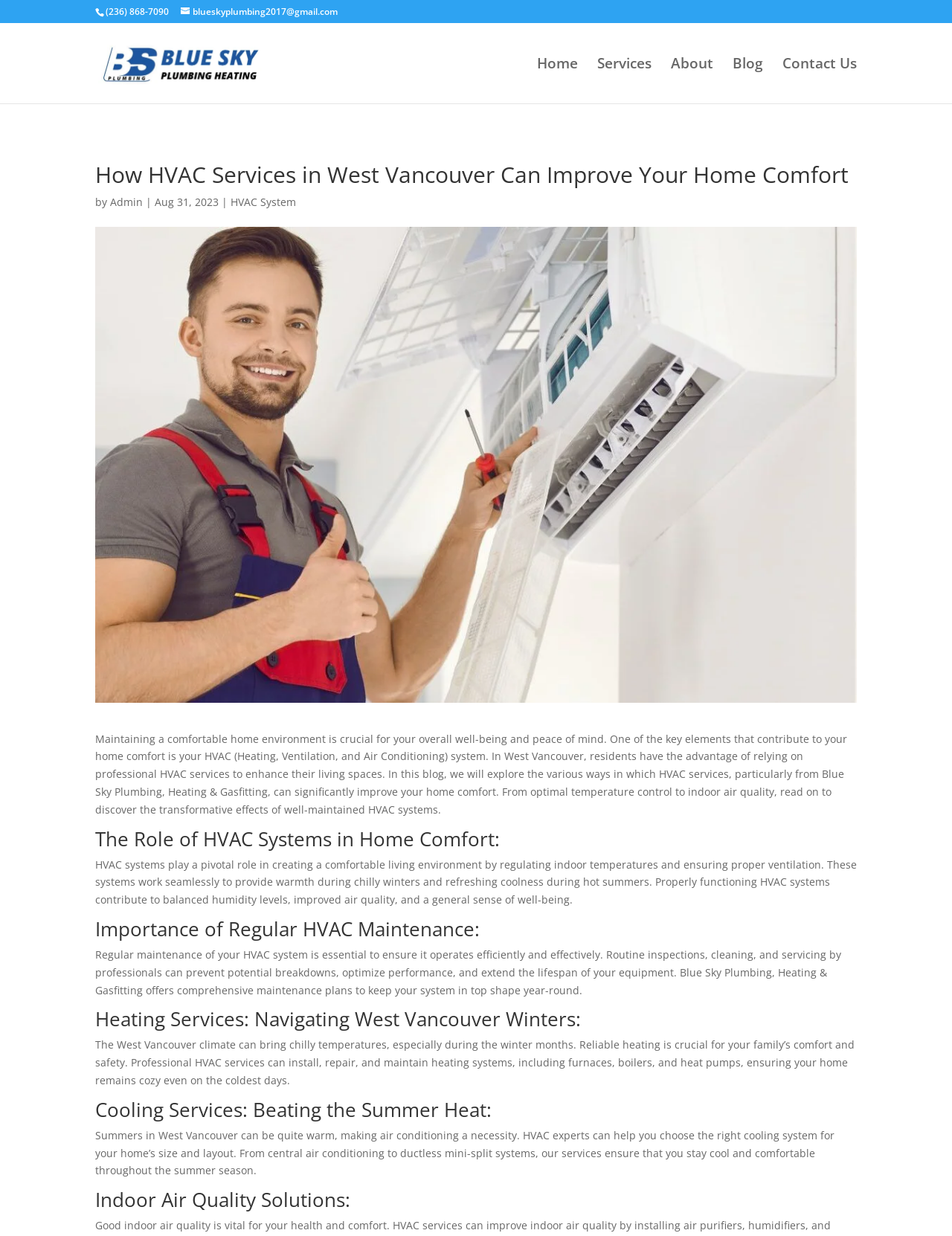What is the phone number of Blue Sky Plumbing?
Answer the question using a single word or phrase, according to the image.

(236) 868-7090